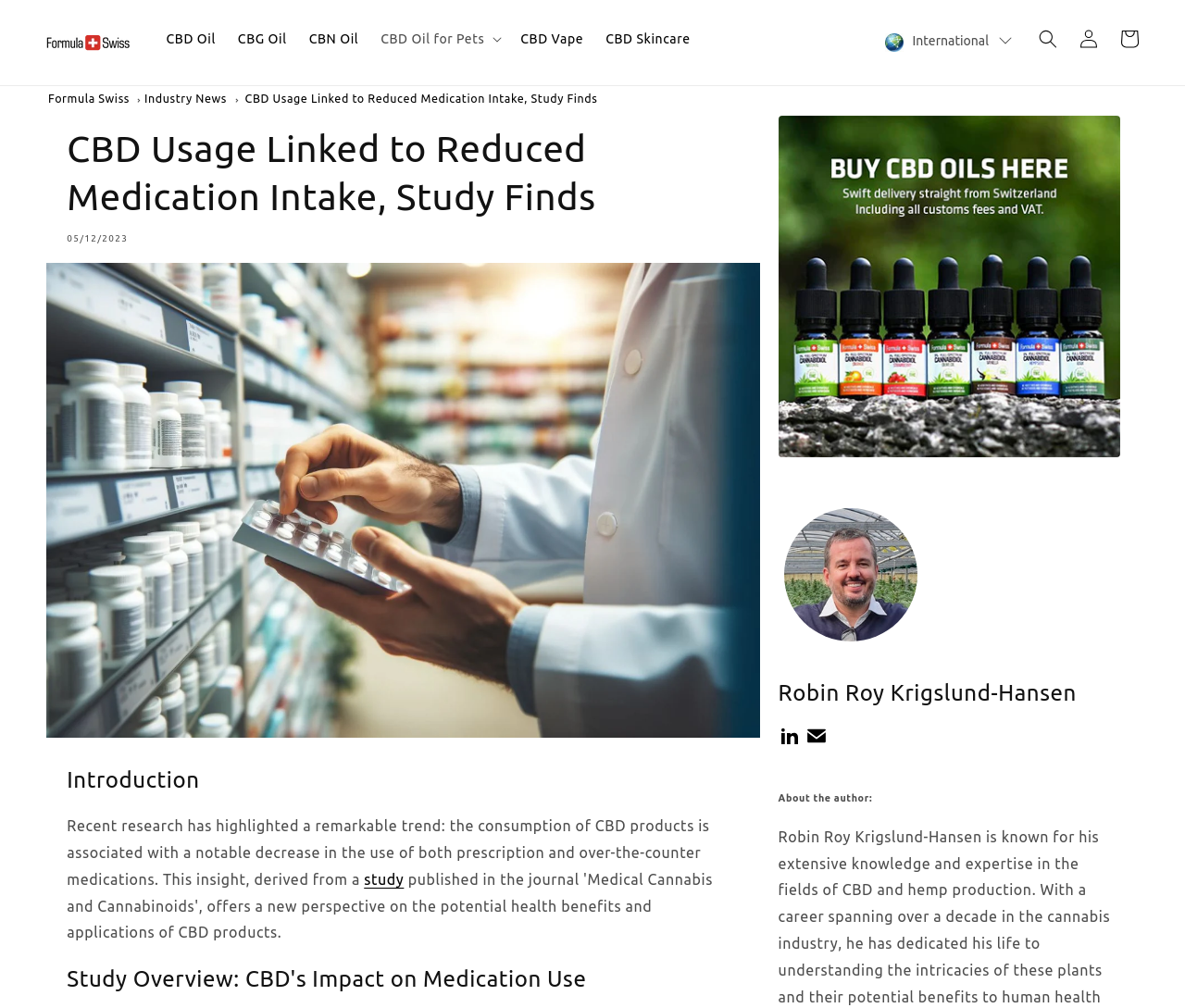What is the purpose of the button 'CBD Oil for Pets'?
Based on the screenshot, answer the question with a single word or phrase.

To access information on CBD oil for pets